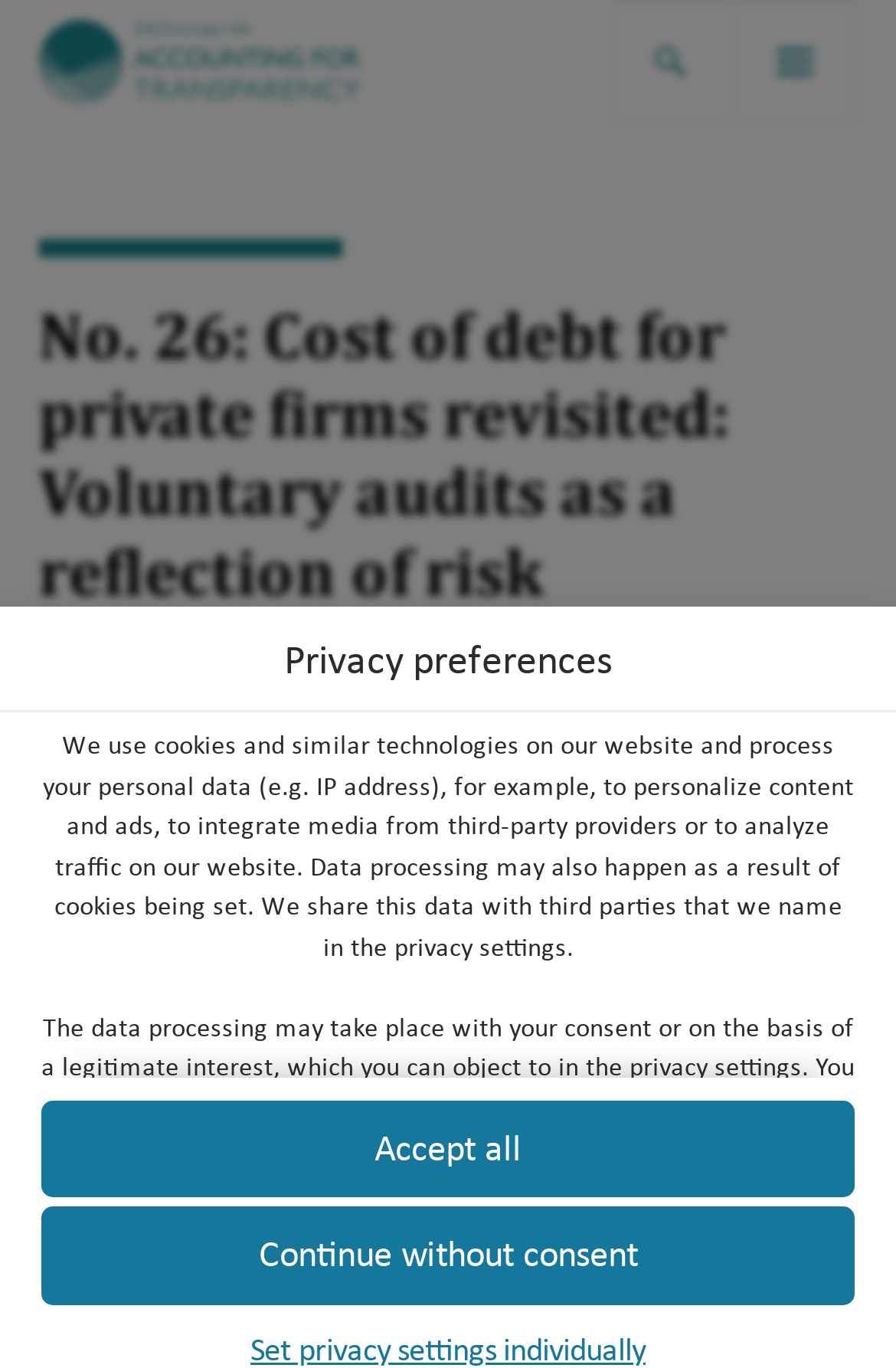Locate the primary headline on the webpage and provide its text.

No. 26: Cost of debt for private firms revisited: Voluntary audits as a reflection of risk